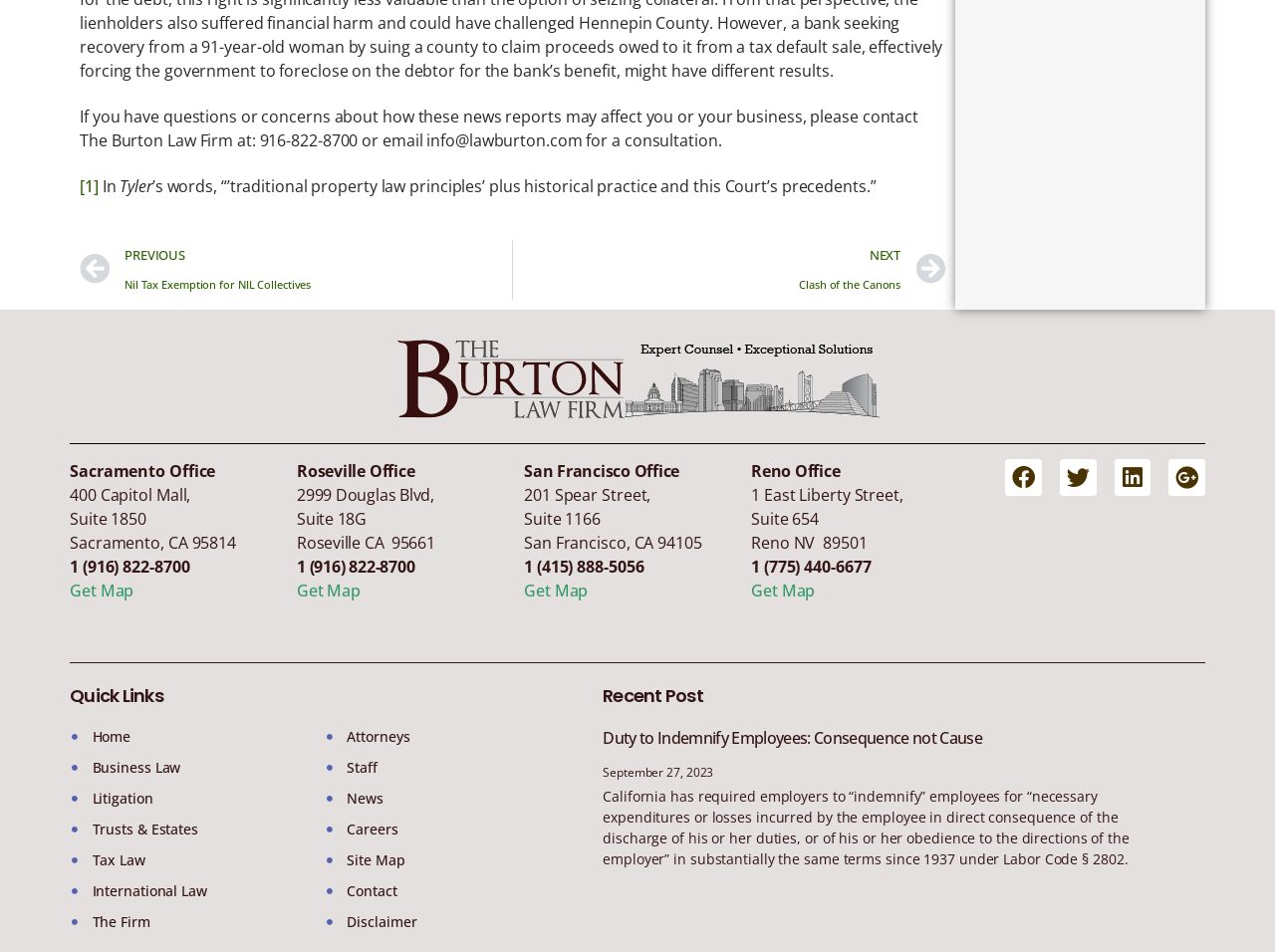Identify the bounding box coordinates for the UI element mentioned here: "Facebook". Provide the coordinates as four float values between 0 and 1, i.e., [left, top, right, bottom].

[0.788, 0.483, 0.817, 0.521]